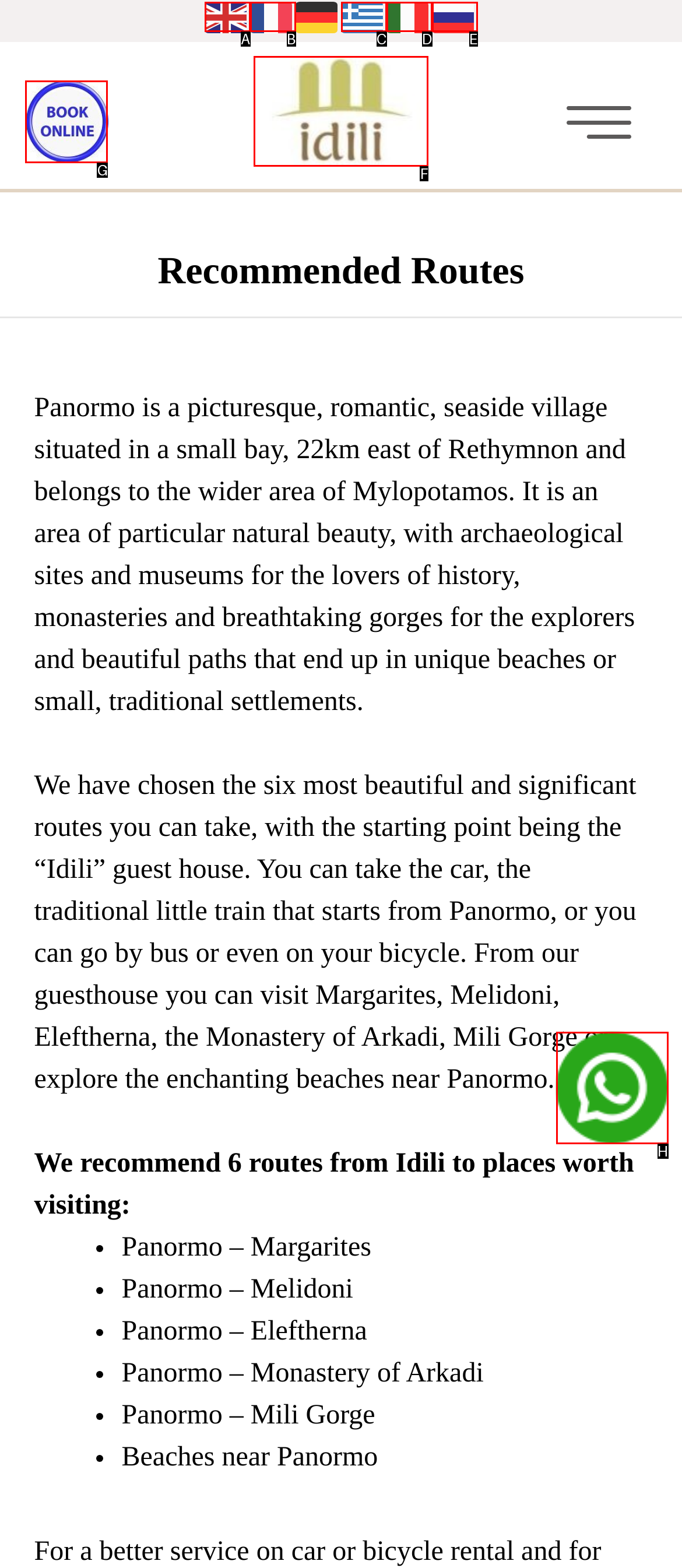From the options shown in the screenshot, tell me which lettered element I need to click to complete the task: View Idili Traditional House · Apartments Panormo.

F